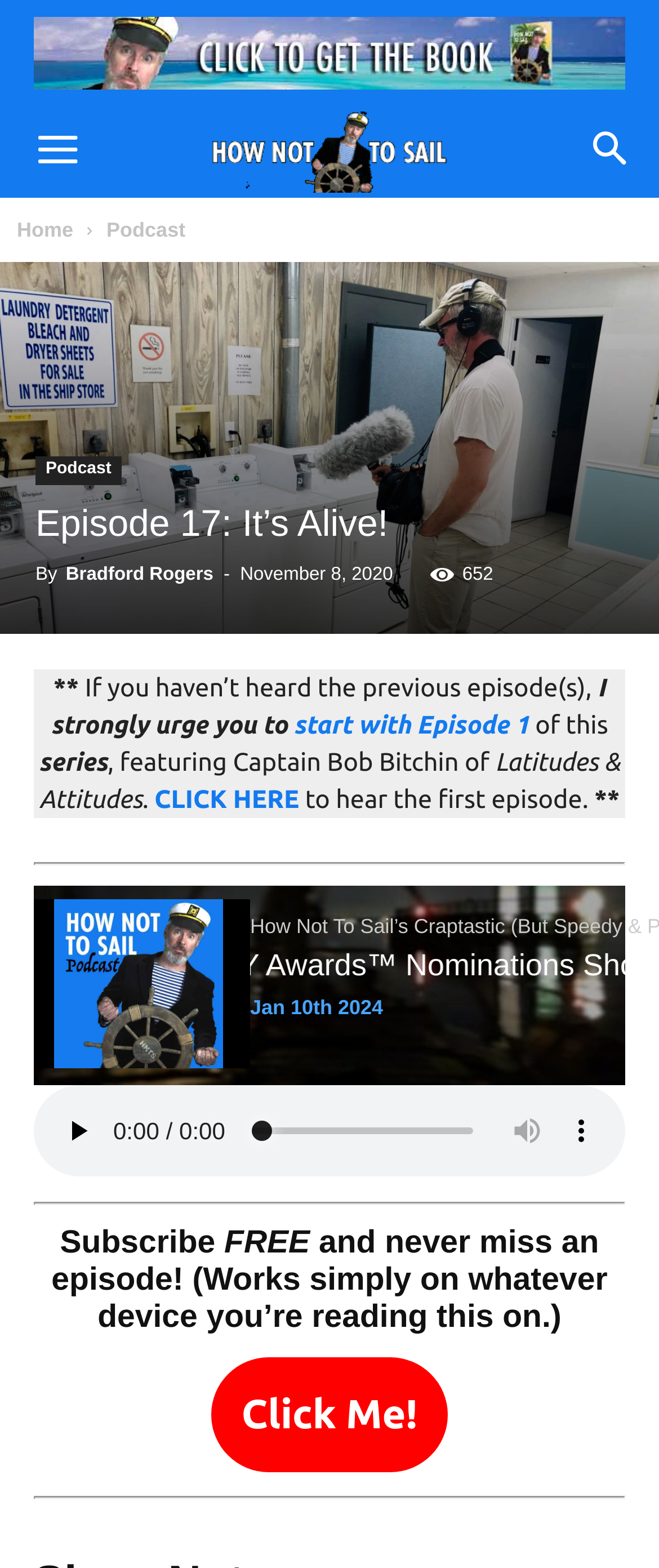Answer the question below with a single word or a brief phrase: 
What is the purpose of the 'Subscribe FREE' section?

To never miss an episode